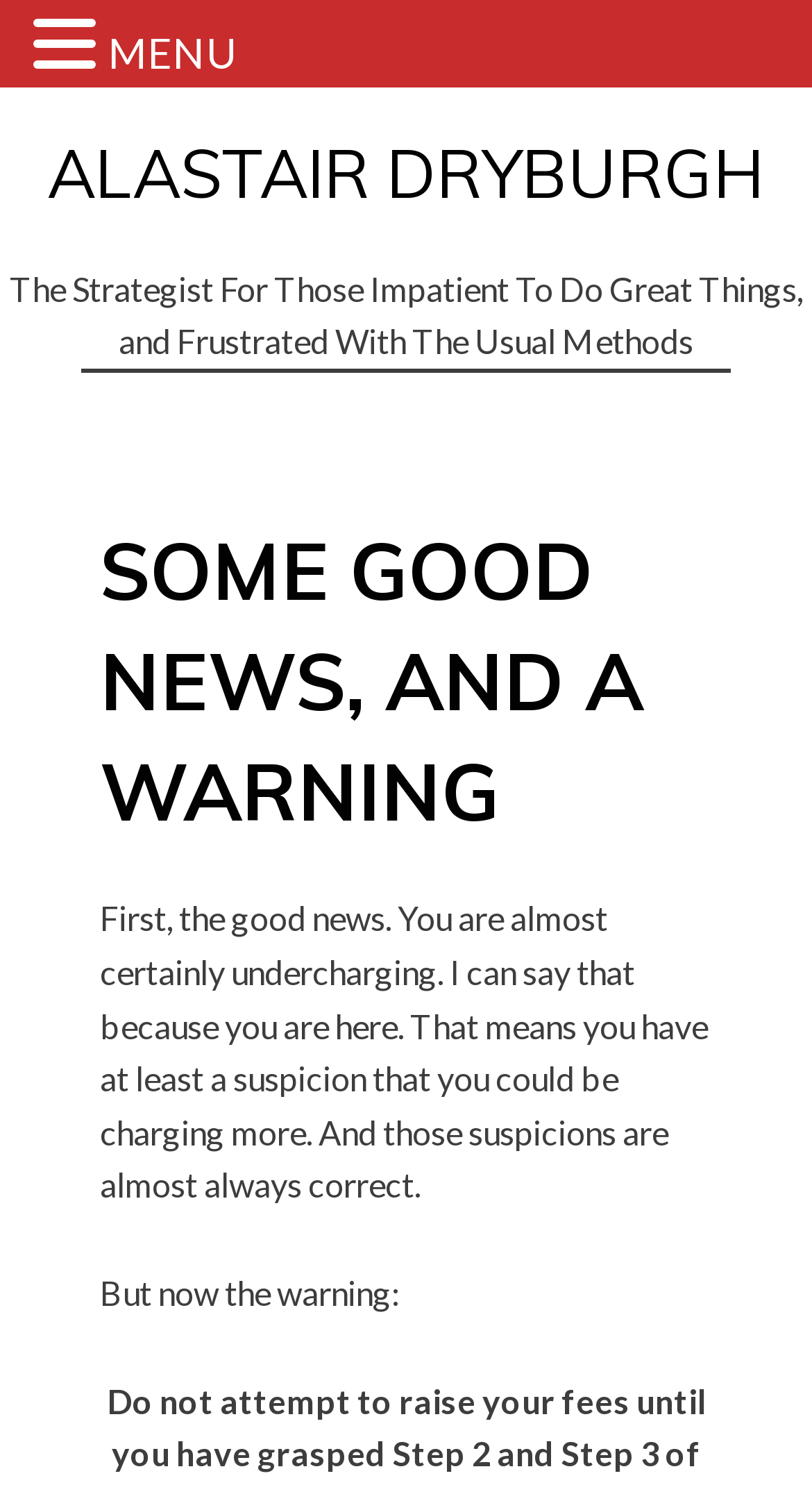Refer to the image and provide an in-depth answer to the question:
What is the tone of the webpage?

The webpage starts with 'First, the good news' and then mentions that the reader is 'almost certainly undercharging', which implies that the tone is encouraging and optimistic.